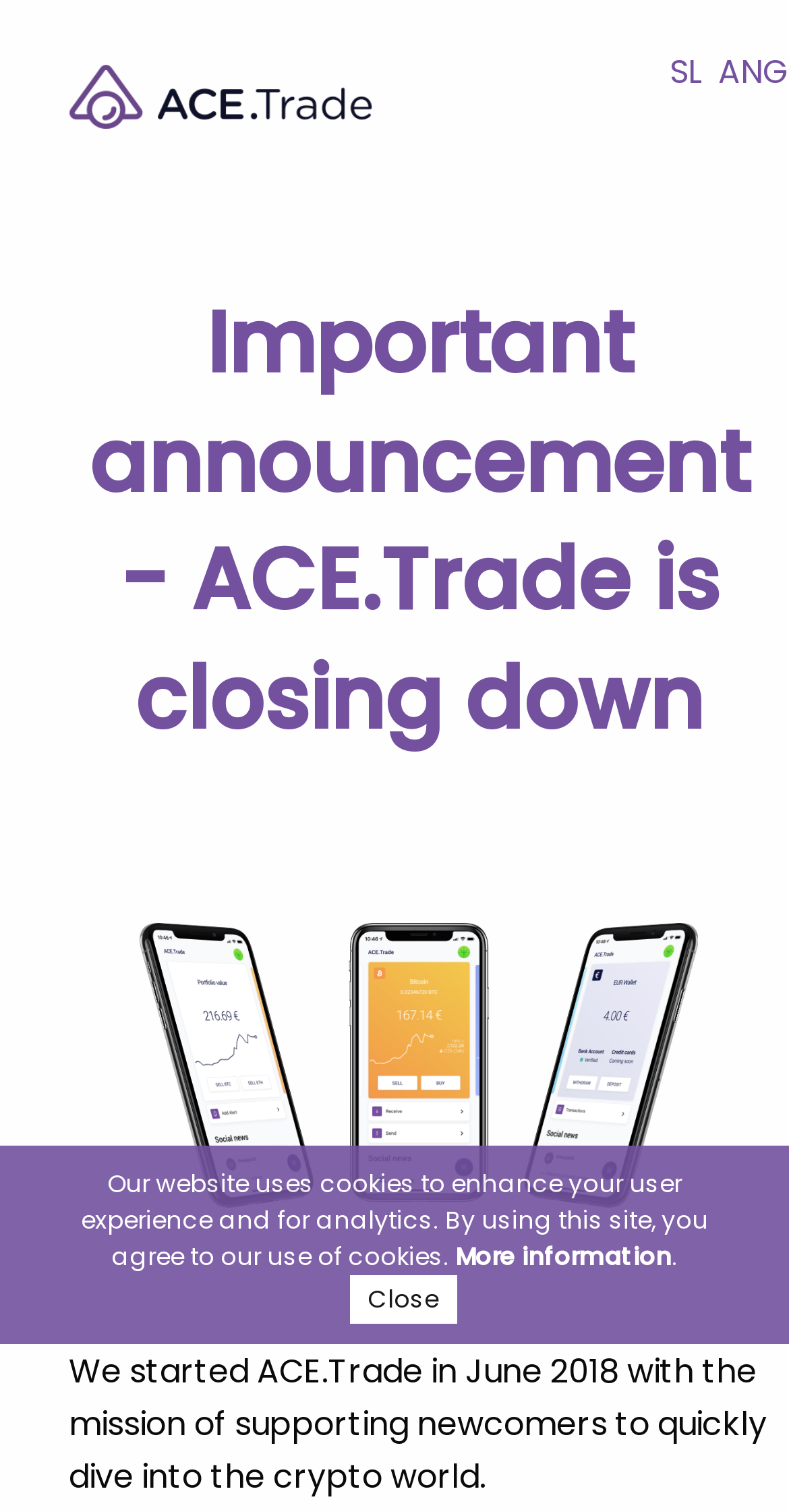For the following element description, predict the bounding box coordinates in the format (top-left x, top-left y, bottom-right x, bottom-right y). All values should be floating point numbers between 0 and 1. Description: REQUEST SERVICE

None